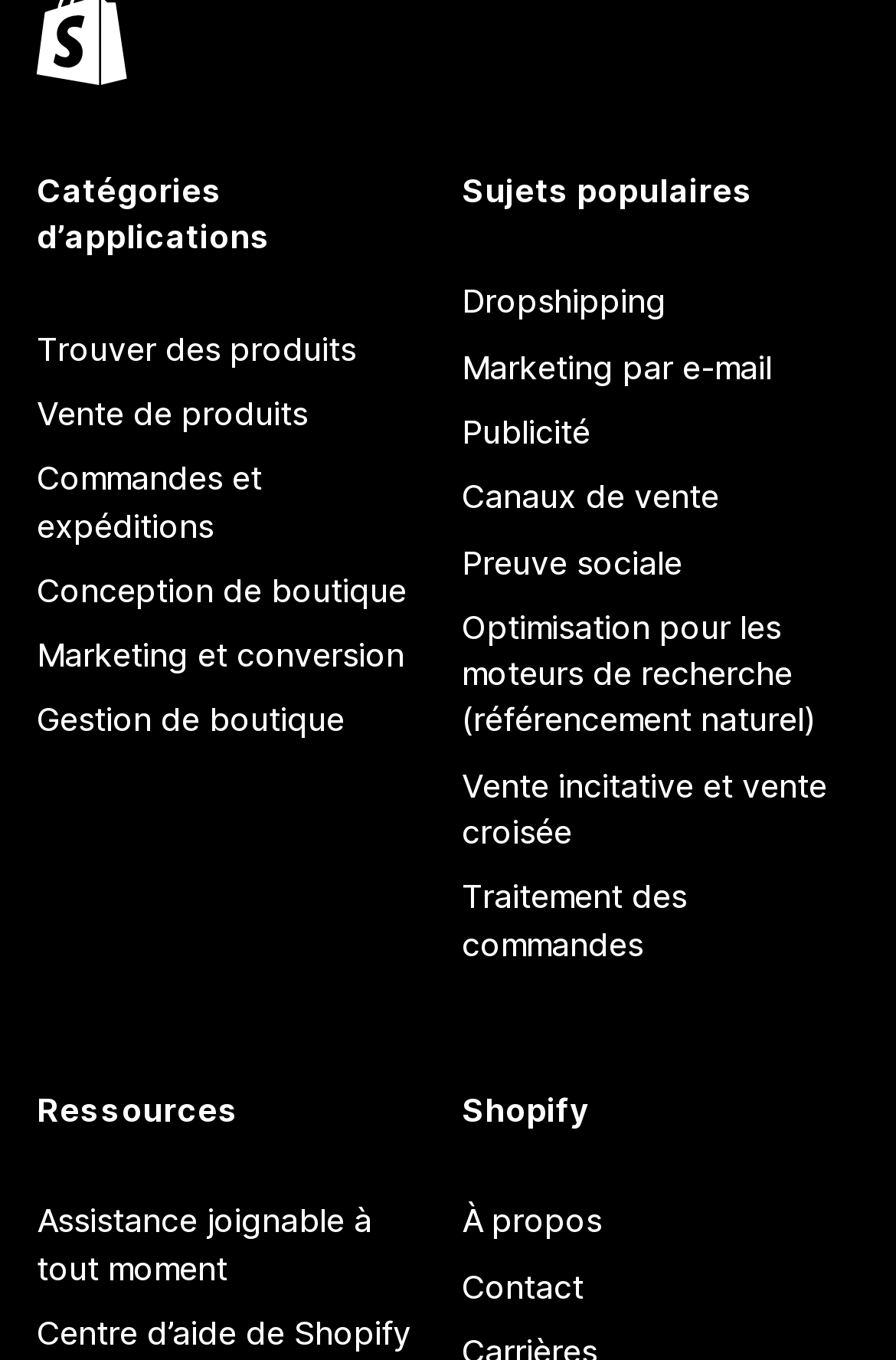Please specify the bounding box coordinates of the clickable region necessary for completing the following instruction: "Get 'Assistance joignable à tout moment'". The coordinates must consist of four float numbers between 0 and 1, i.e., [left, top, right, bottom].

[0.041, 0.874, 0.485, 0.956]